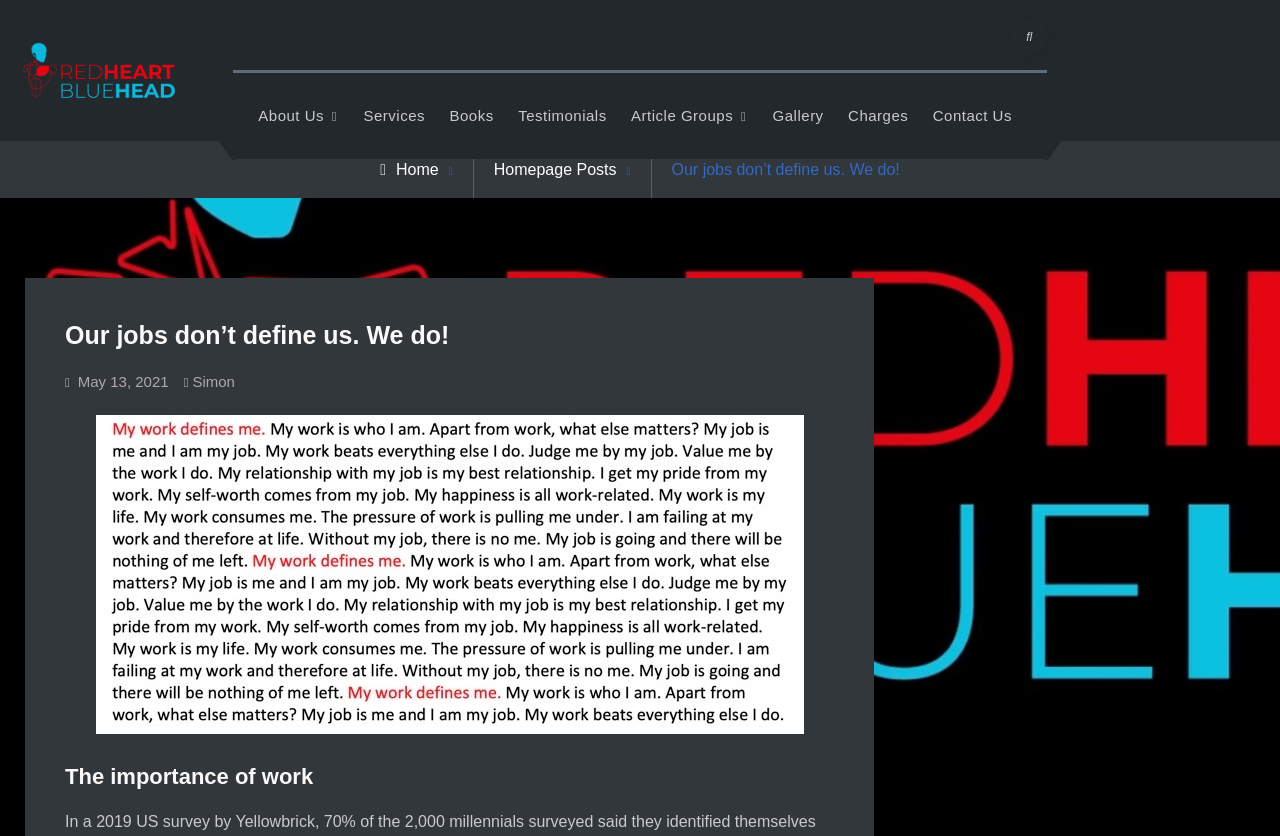What is the date of the article?
Please answer the question with a single word or phrase, referencing the image.

May 13, 2021